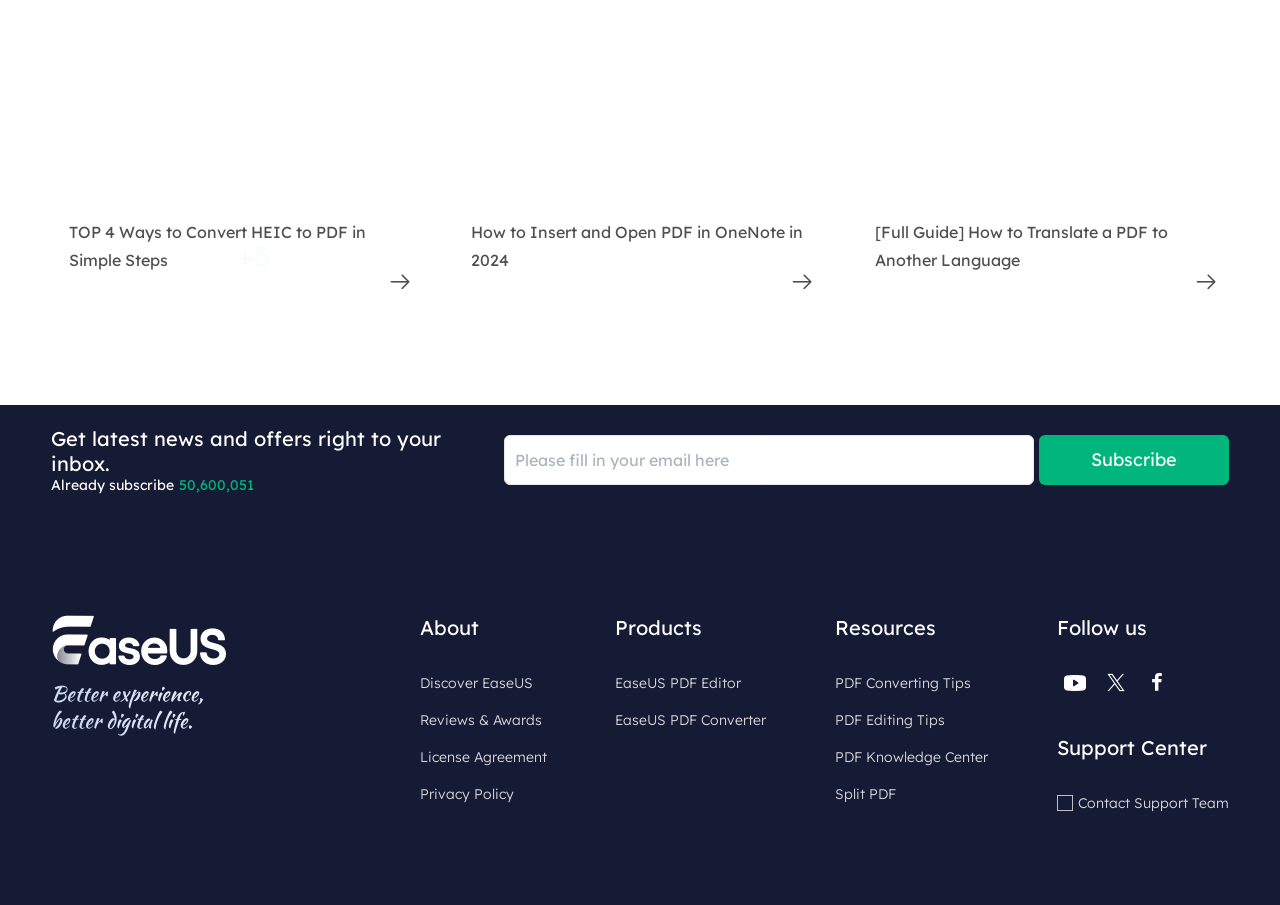Identify the bounding box coordinates for the UI element mentioned here: "Uninstall". Provide the coordinates as four float values between 0 and 1, i.e., [left, top, right, bottom].

[0.045, 0.948, 0.081, 0.963]